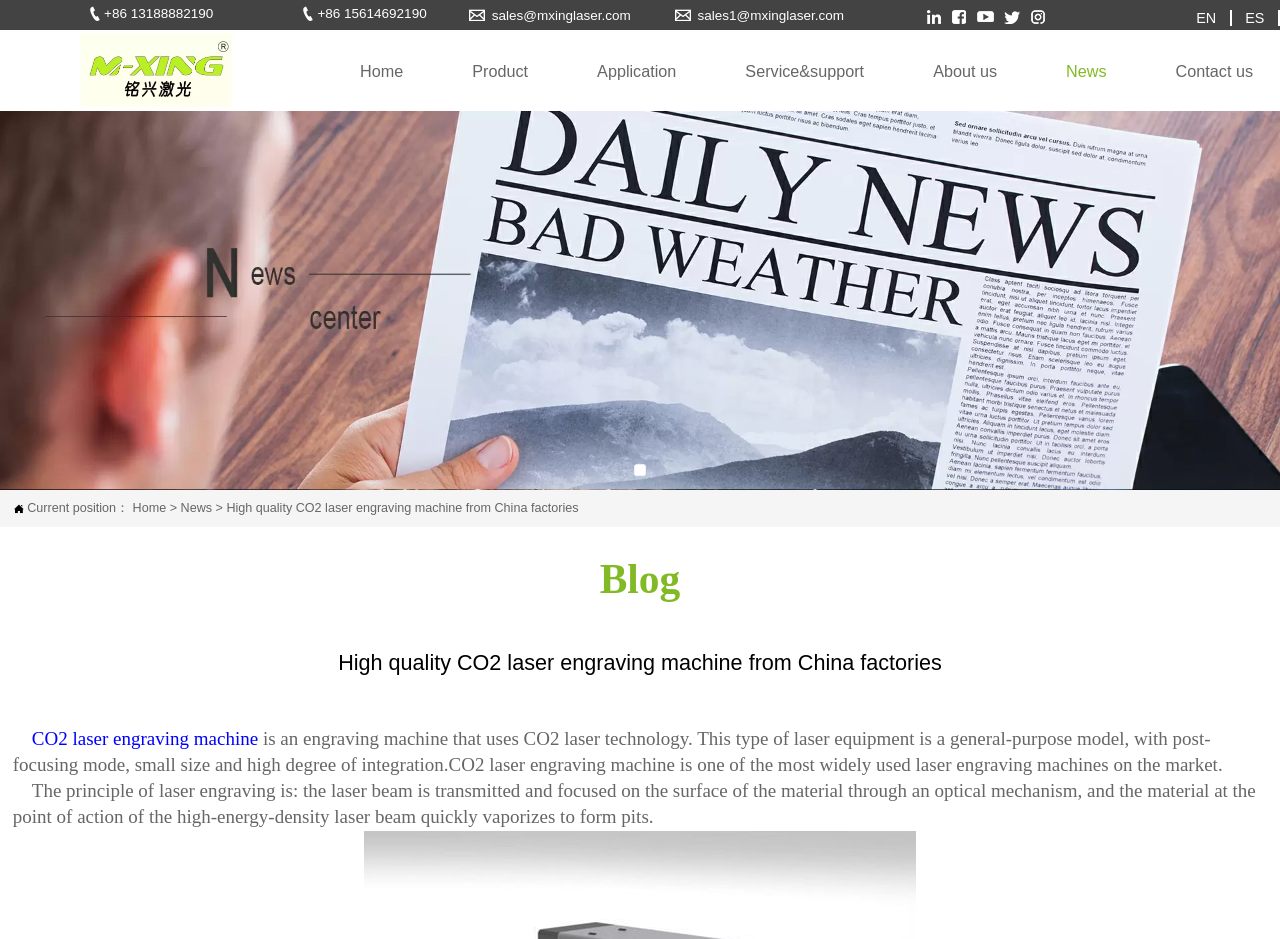What is the phone number to contact the sales team?
Provide an in-depth answer to the question, covering all aspects.

I found the phone number by looking at the links at the top of the webpage, which appear to be contact information. The first link has a phone icon and the text '+86 13188882190', which suggests it is a phone number to contact the sales team.